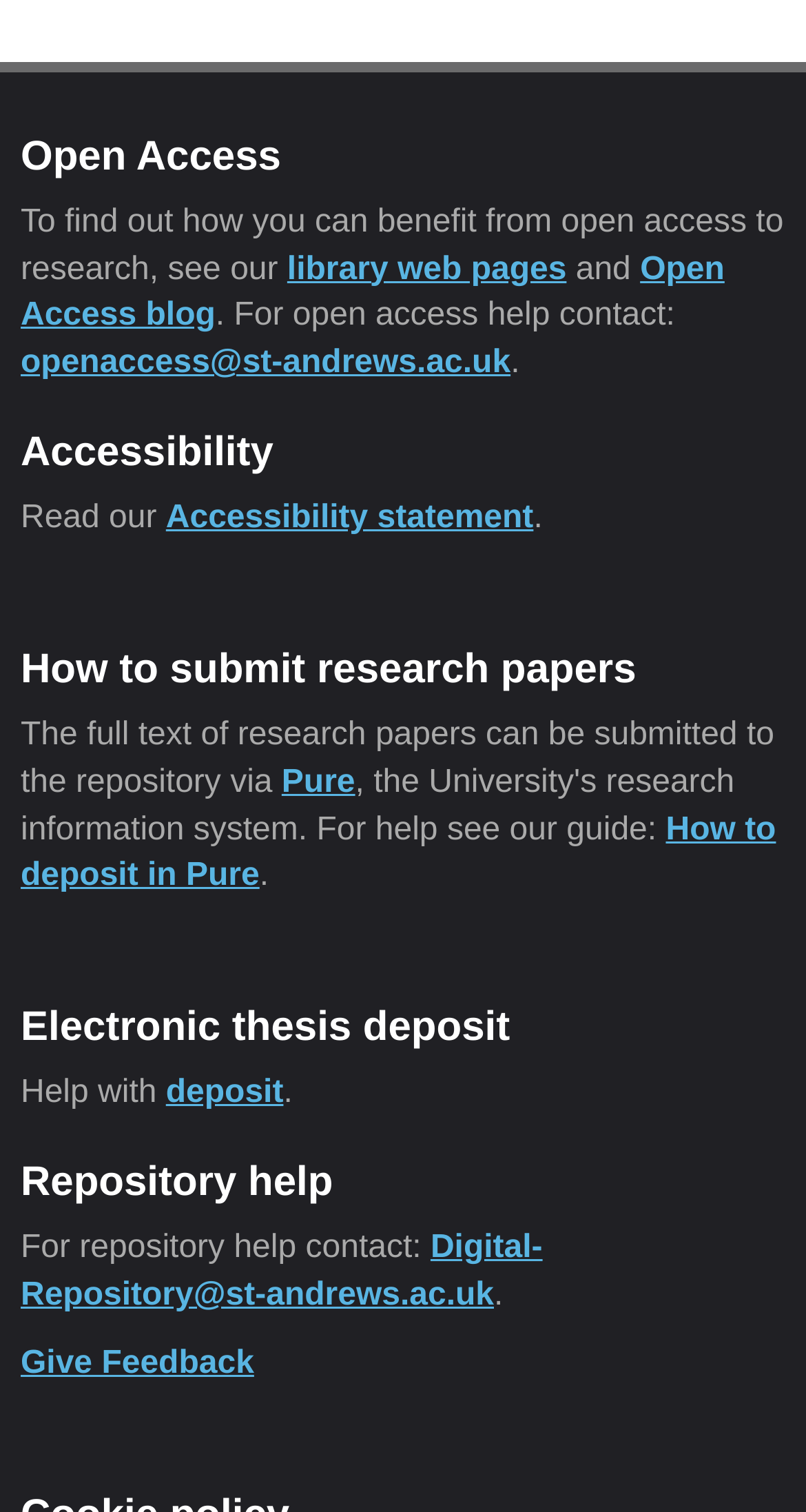Determine the bounding box coordinates for the clickable element to execute this instruction: "Learn about open access to research". Provide the coordinates as four float numbers between 0 and 1, i.e., [left, top, right, bottom].

[0.026, 0.166, 0.703, 0.189]